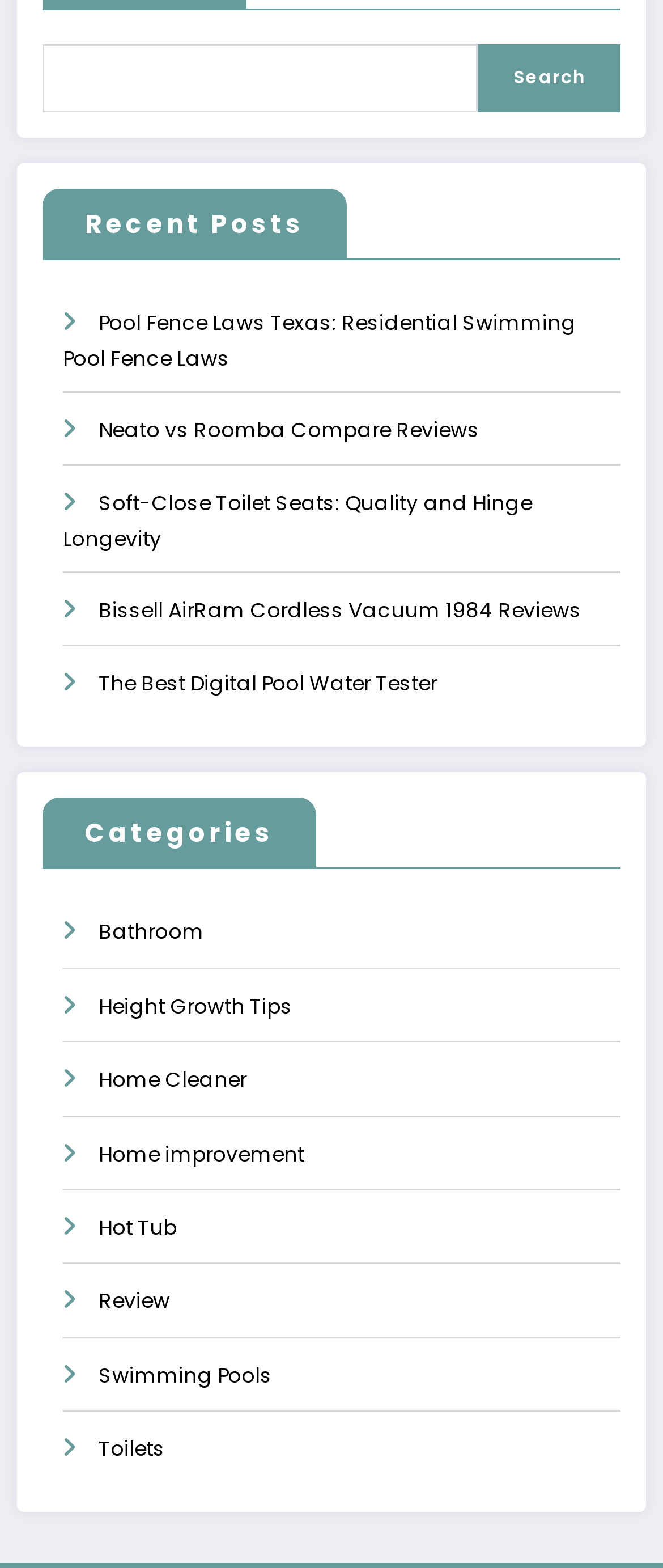Please specify the bounding box coordinates of the clickable region necessary for completing the following instruction: "Search for something". The coordinates must consist of four float numbers between 0 and 1, i.e., [left, top, right, bottom].

[0.064, 0.029, 0.721, 0.071]